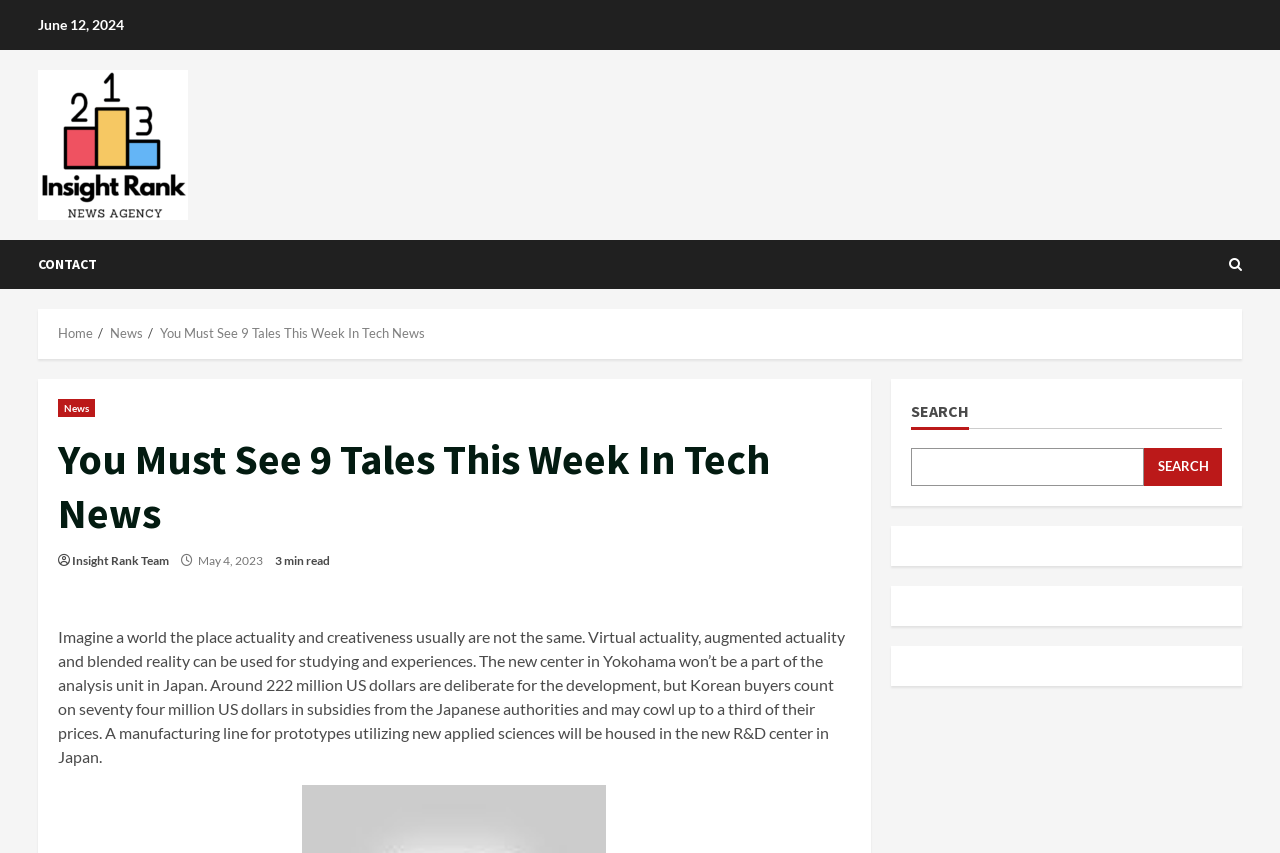Construct a thorough caption encompassing all aspects of the webpage.

The webpage appears to be a news article page, specifically focusing on tech news. At the top left, there is a date "June 12, 2024" and a link to "Insight Rank" accompanied by an image of the same name. Below this, there is a link to "CONTACT" and a search icon on the top right.

The main navigation menu, labeled as "Breadcrumbs", is located below the top section, spanning across the page. It contains three links: "Home", "News", and the title of the current article "You Must See 9 Tales This Week In Tech News".

The main content of the article is divided into sections. The first section has a header with a link to "News" and a heading with the title of the article. Below this, there are links to "Insight Rank Team" and a publication date "May 4, 2023", along with a text indicating the article's reading time "3 min read".

The main article text is located below, describing the use of virtual, augmented, and blended reality for learning and experiences, and a new R&D center in Japan.

On the right side of the page, there is a complementary section containing a search bar with a label "SEARCH" and a search button.